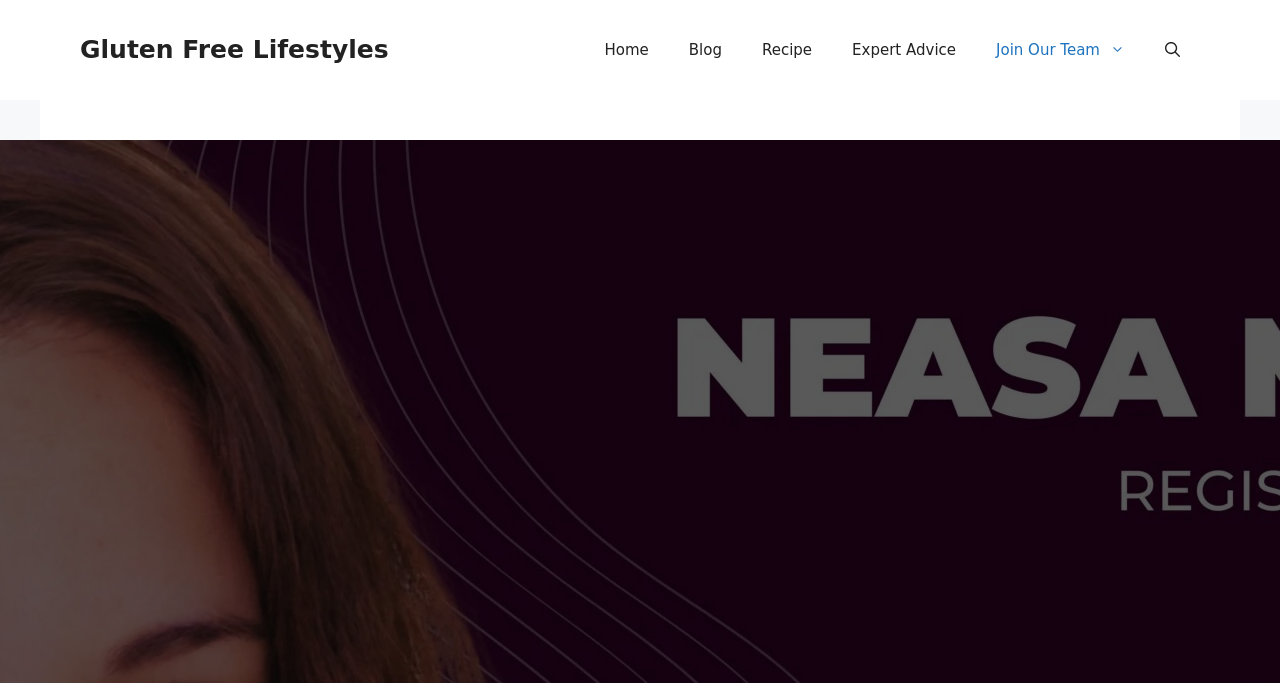Explain the contents of the webpage comprehensively.

This webpage is about Neasa Miller, a personal website where she introduces herself and shares her interests. At the top of the page, there is a banner that spans the entire width, taking up about 15% of the page's height. Within the banner, there is a link to "Gluten Free Lifestyles" located on the left side.

Below the banner, there is a primary navigation menu that occupies about 70% of the page's width, situated near the top of the page. The menu consists of six items: "Home", "Blog", "Recipe", "Expert Advice", "Join Our Team", and a search button on the far right. These items are arranged horizontally, with "Home" on the left and the search button on the right.

The rest of the page is dedicated to Neasa Miller's introduction, where she welcomes visitors and provides a brief overview of who she is and what her website is about.